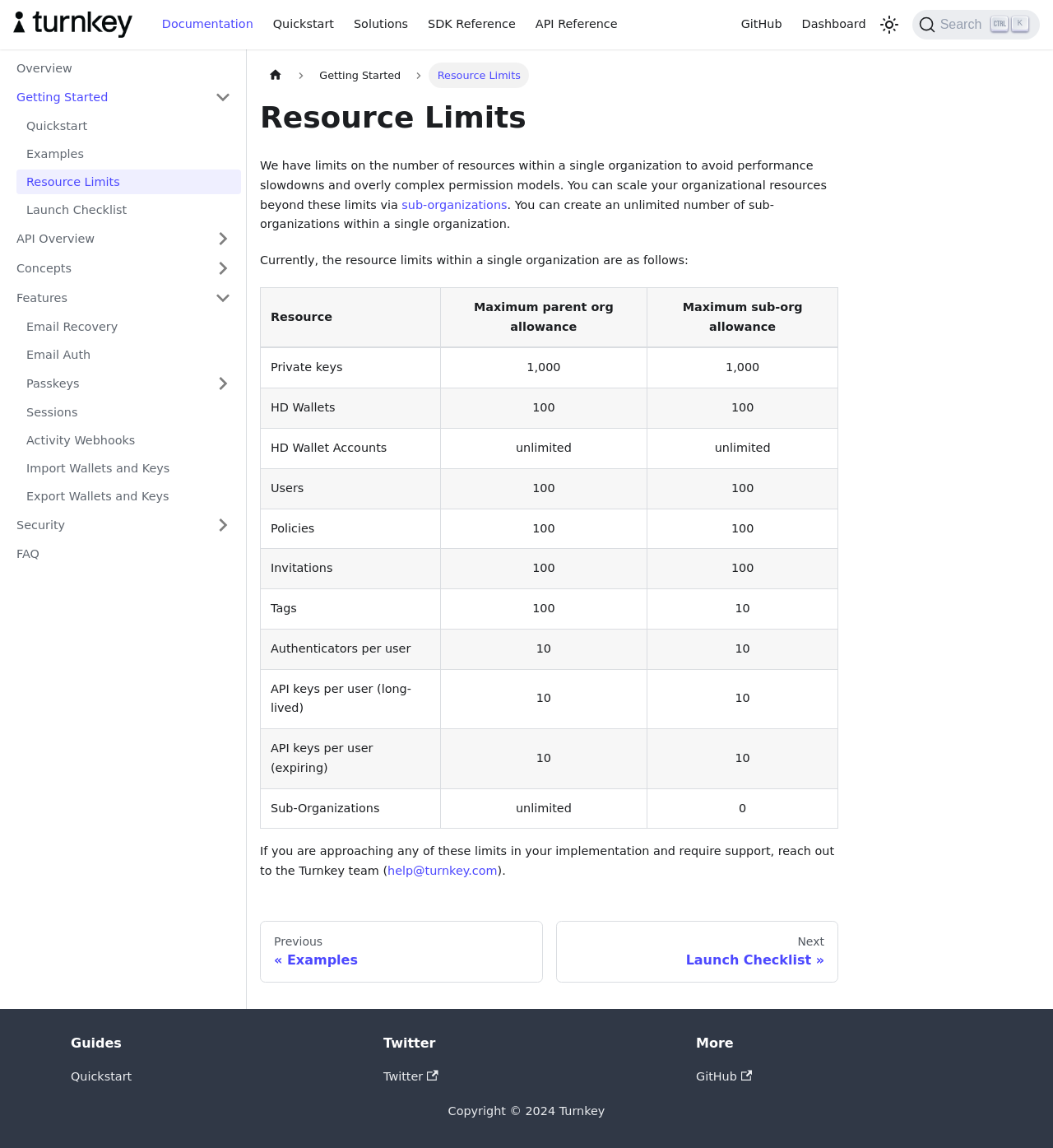Find the bounding box coordinates of the element to click in order to complete the given instruction: "Go to Getting Started."

[0.006, 0.073, 0.195, 0.096]